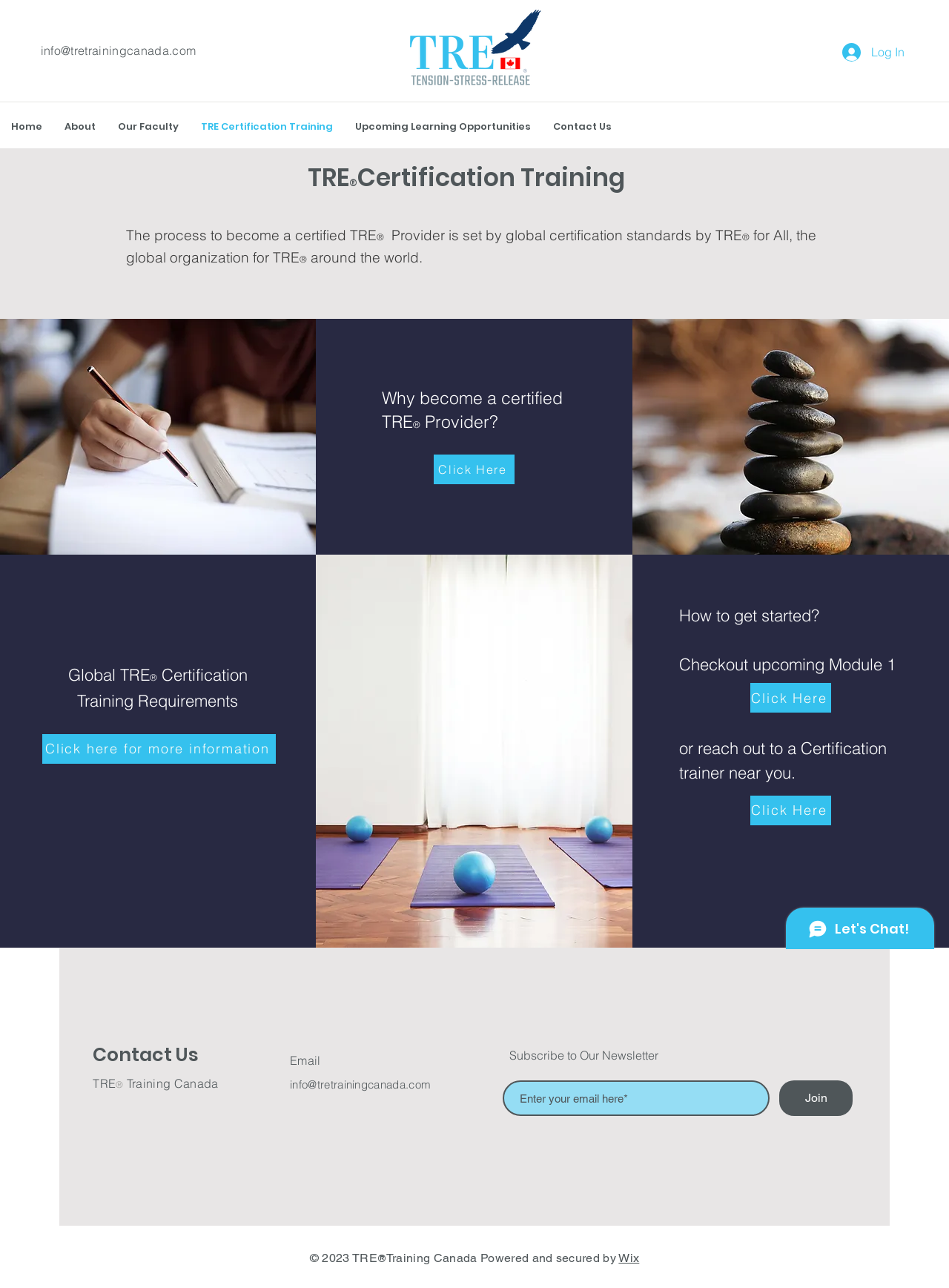Give a short answer to this question using one word or a phrase:
What is the purpose of the 'Subscribe to Our Newsletter' section?

To enter email address